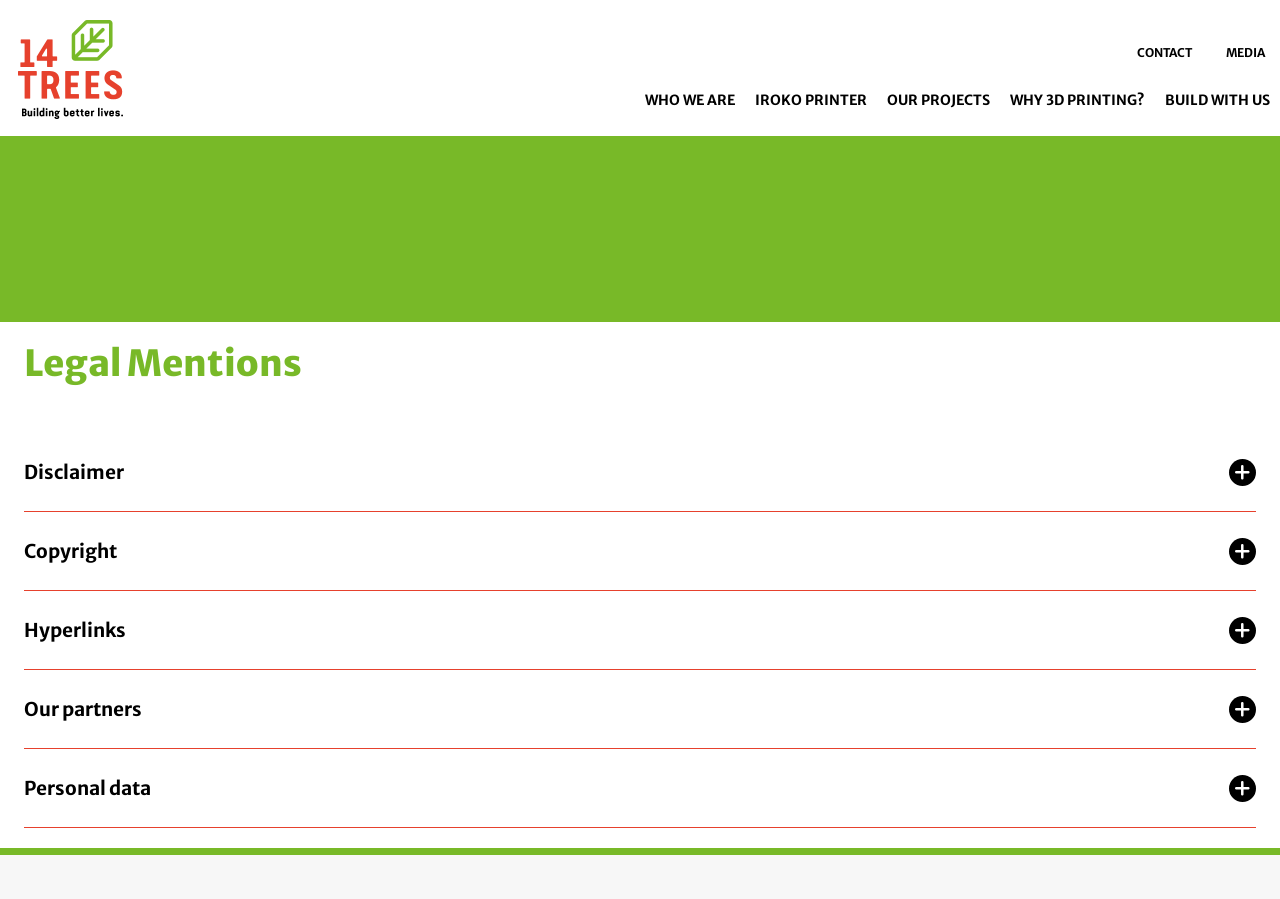What is the first legal mention?
Give a detailed response to the question by analyzing the screenshot.

I looked at the article element and its child elements. The first StaticText element has the text content 'Disclaimer', which is likely the first legal mention.